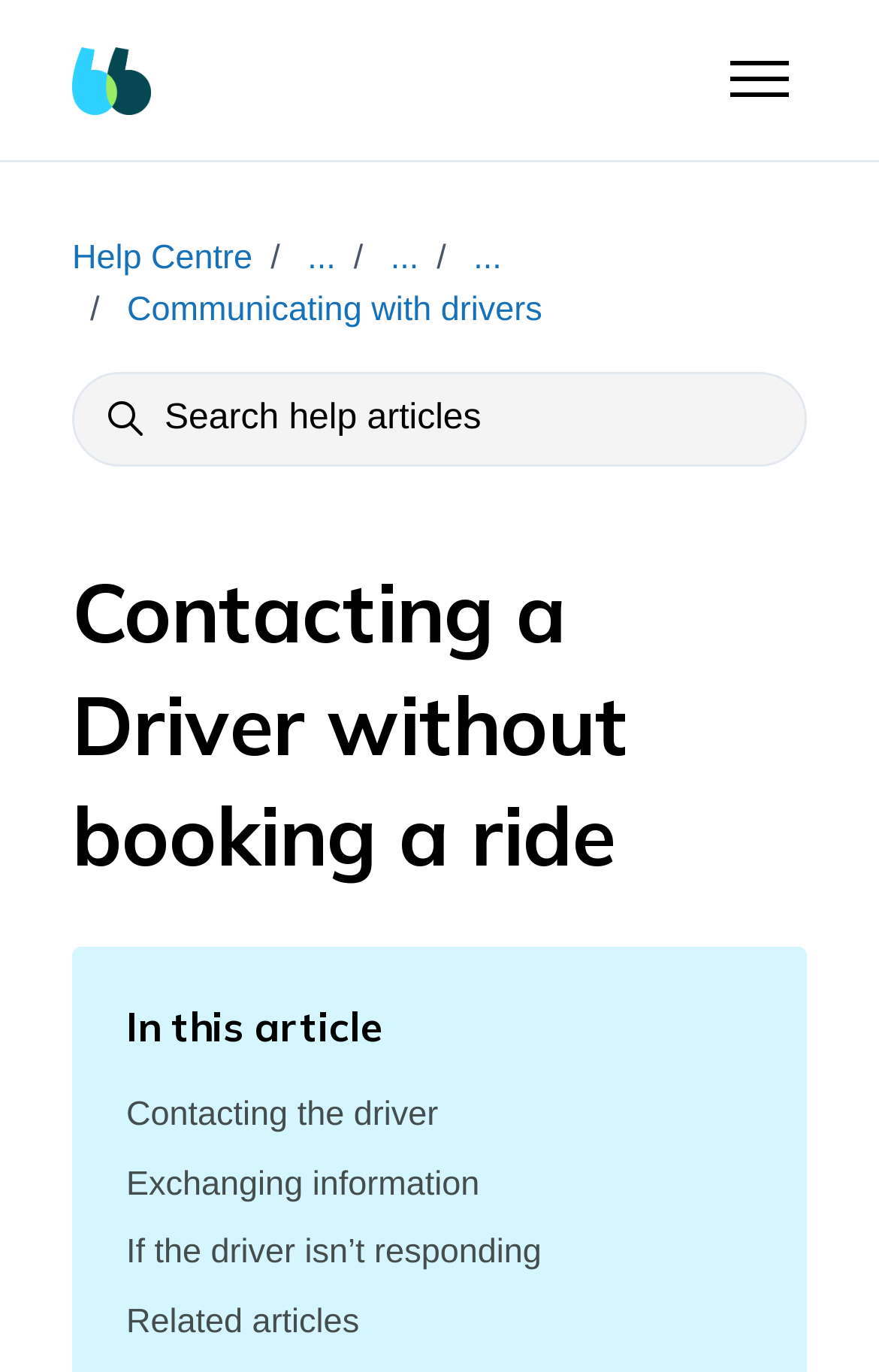What is the text of the webpage's headline?

Contacting a Driver without booking a ride